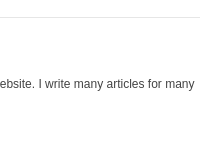Give an in-depth description of the image.

The image labeled "Temporary Staff" highlights the topic of flexible staffing solutions, aligning with accompanying text that discusses the efficiency and adaptability of temporary staffing in business contexts. This visual element supports an article focused on the advantages of utilizing temporary staff, emphasizing how businesses can optimize their workforce to meet fluctuating demands. The layout suggests a connection to related articles, encouraging readers to explore additional insights on staffing strategies and best practices for managing temporary personnel effectively.